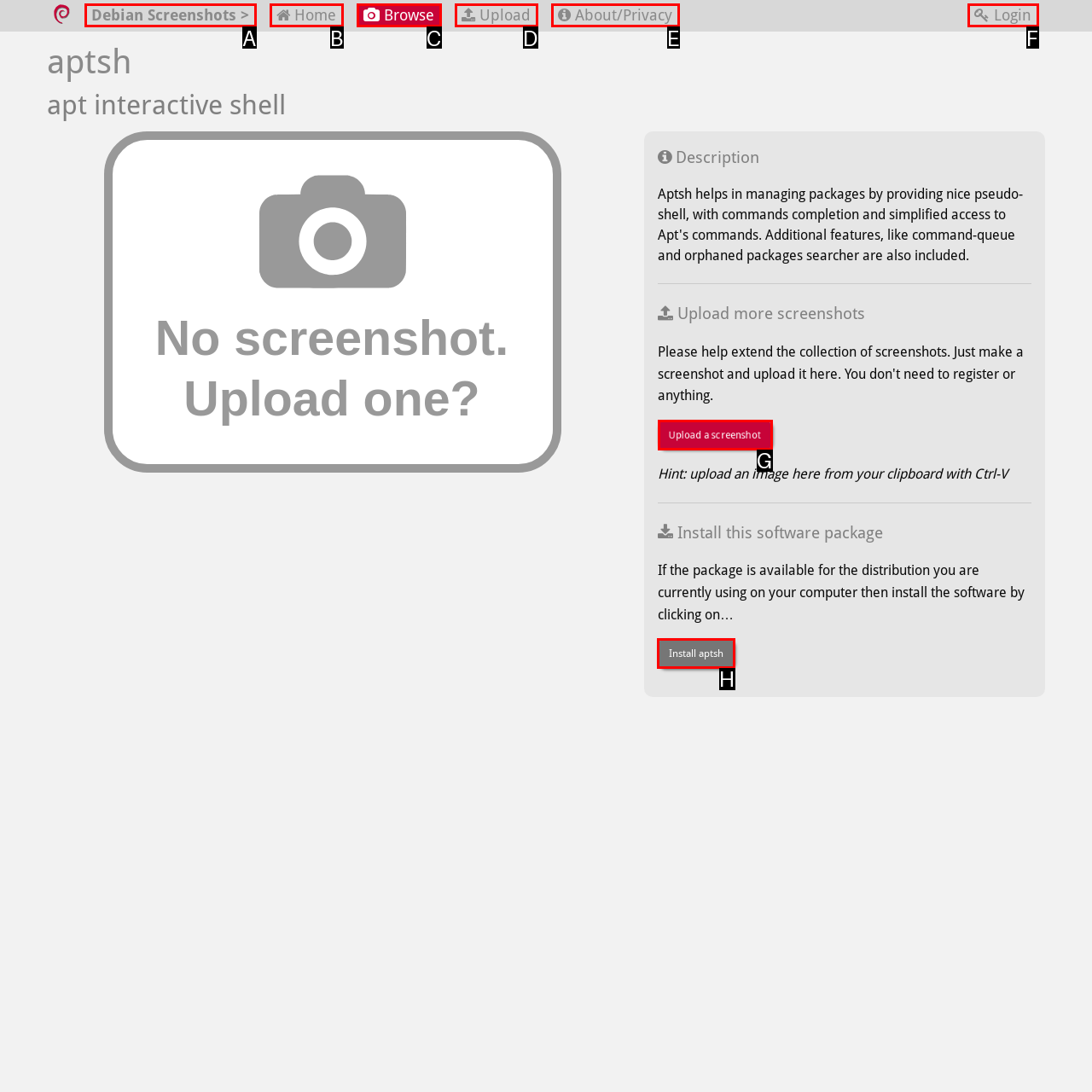Given the task: Install aptsh, tell me which HTML element to click on.
Answer with the letter of the correct option from the given choices.

H